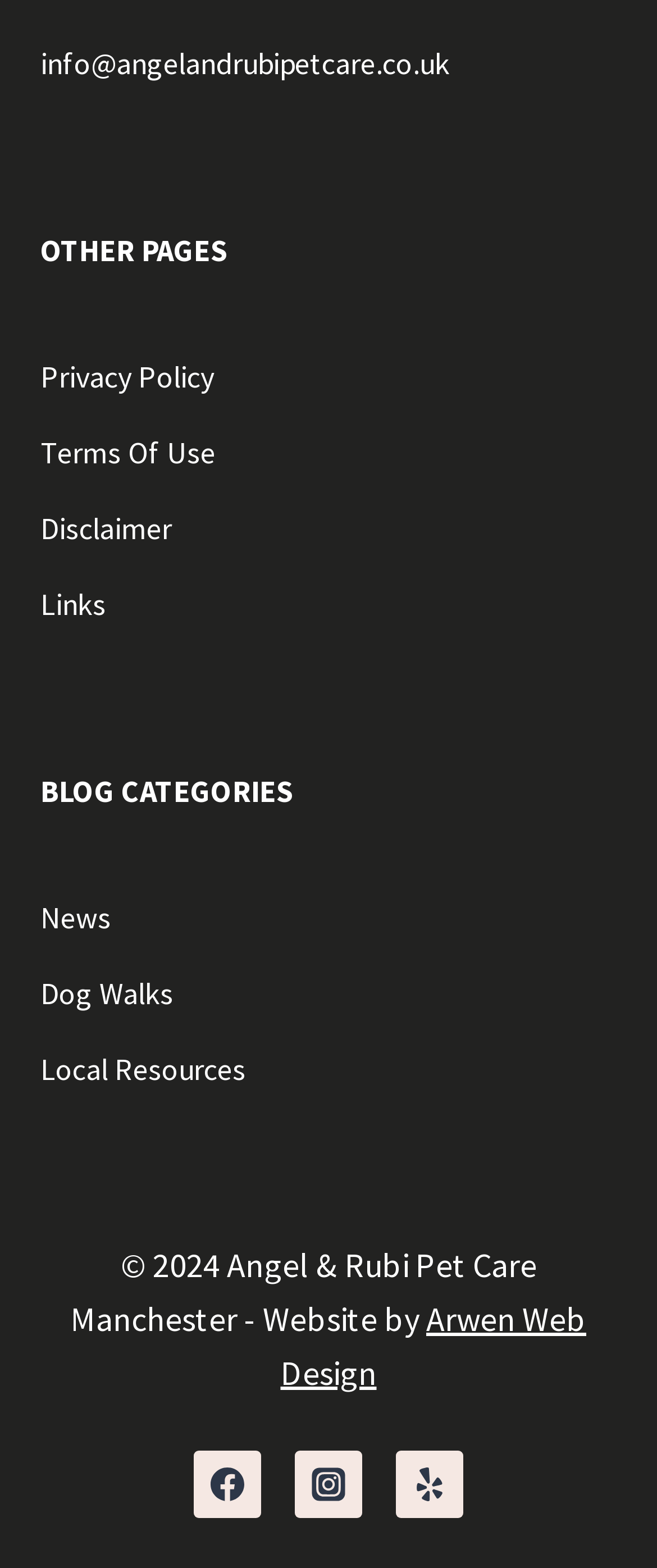Please specify the bounding box coordinates of the clickable region to carry out the following instruction: "Contact via email". The coordinates should be four float numbers between 0 and 1, in the format [left, top, right, bottom].

[0.062, 0.028, 0.685, 0.053]